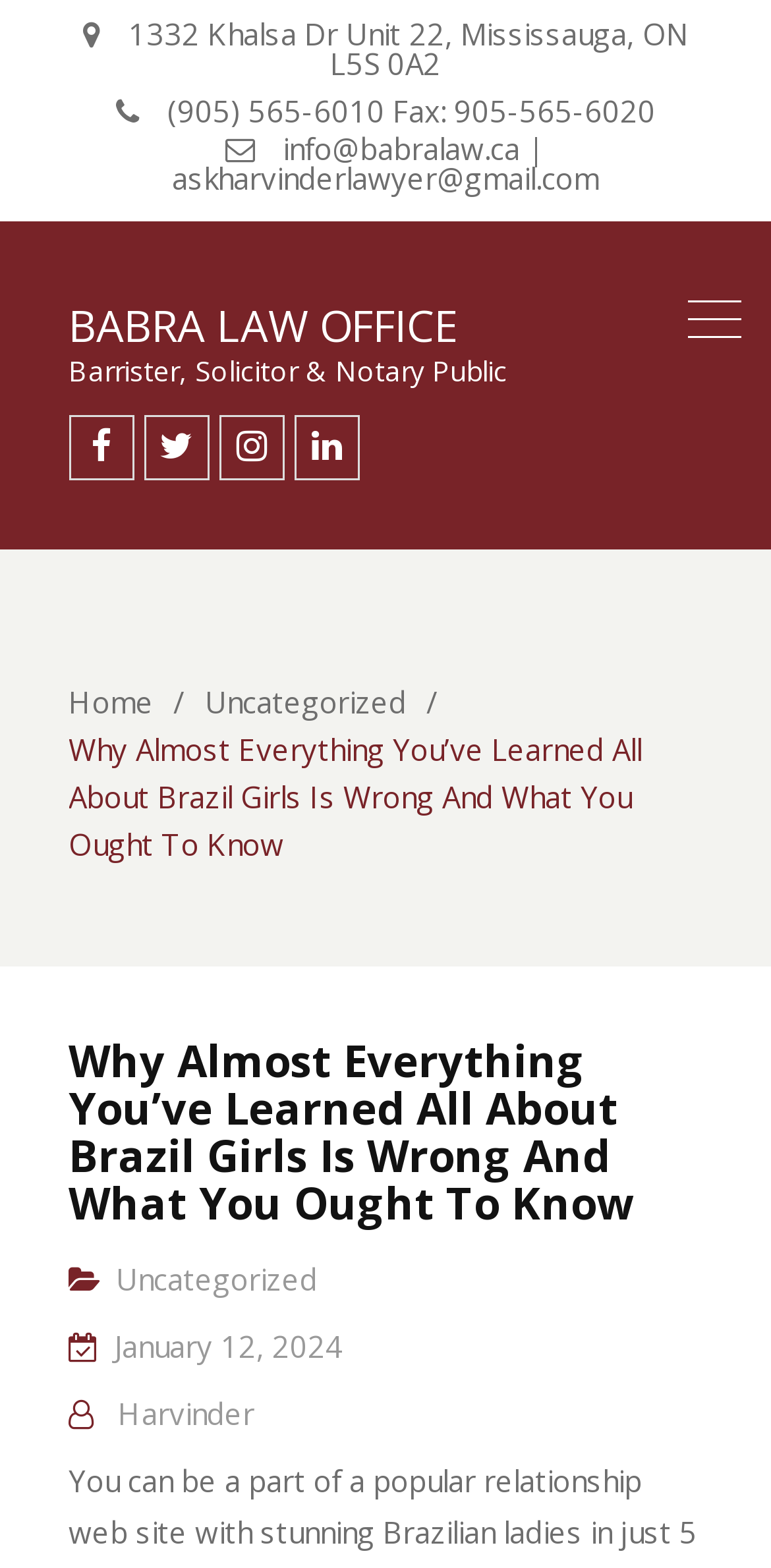Find the bounding box coordinates of the clickable area that will achieve the following instruction: "view the categories".

[0.265, 0.435, 0.527, 0.46]